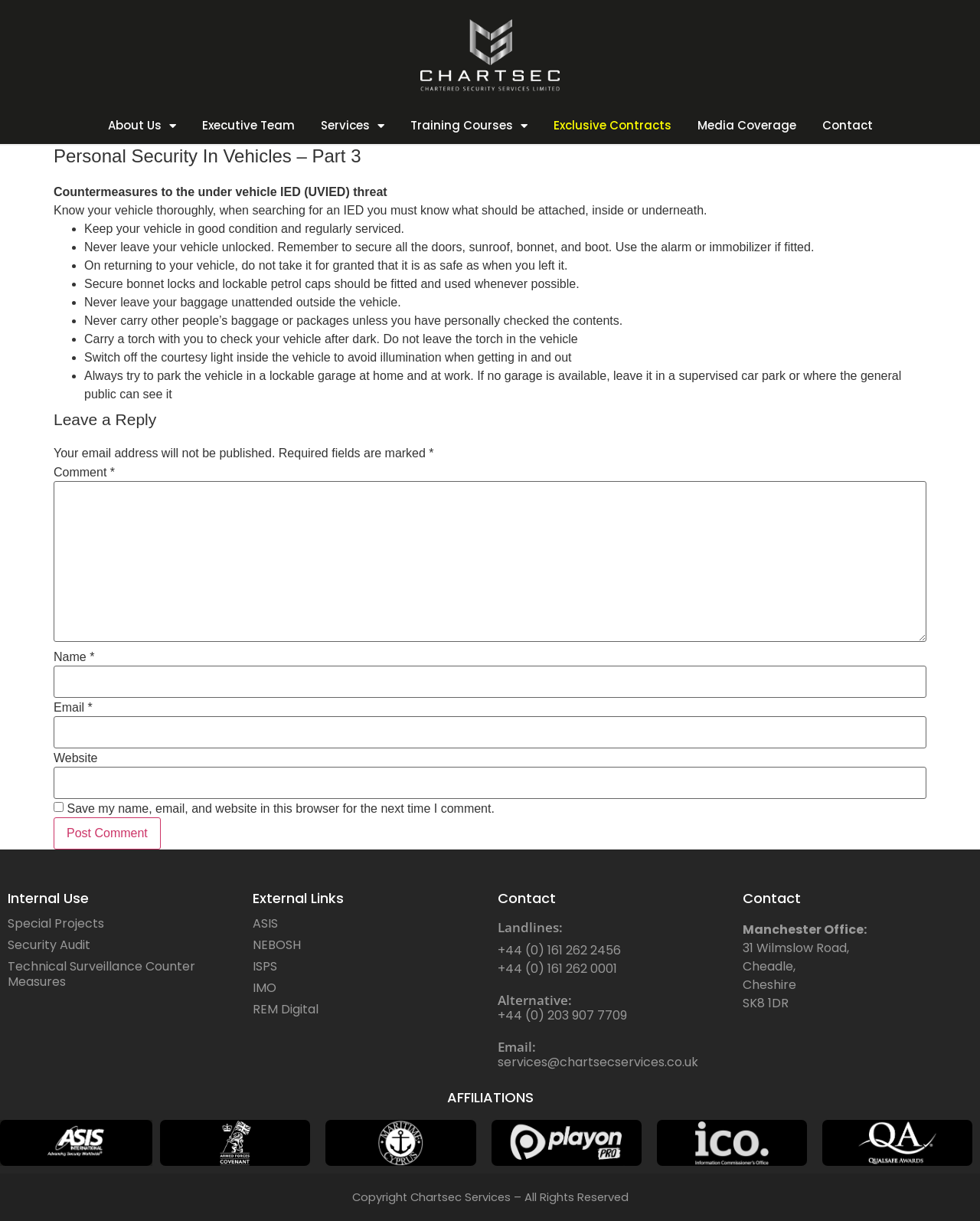Determine the bounding box coordinates for the clickable element to execute this instruction: "Click the 'About Us' link". Provide the coordinates as four float numbers between 0 and 1, i.e., [left, top, right, bottom].

[0.11, 0.088, 0.179, 0.117]